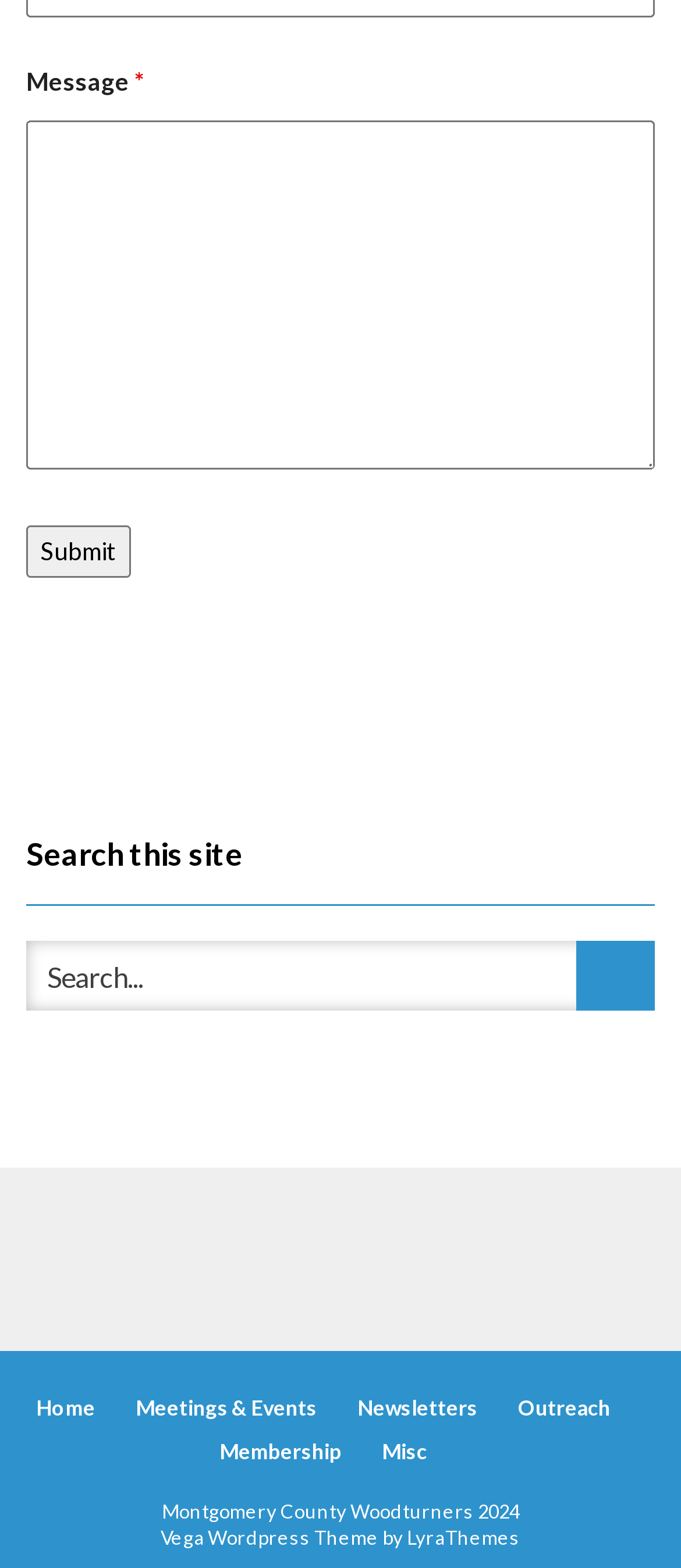What is the purpose of the textbox?
Examine the image and give a concise answer in one word or a short phrase.

Message input